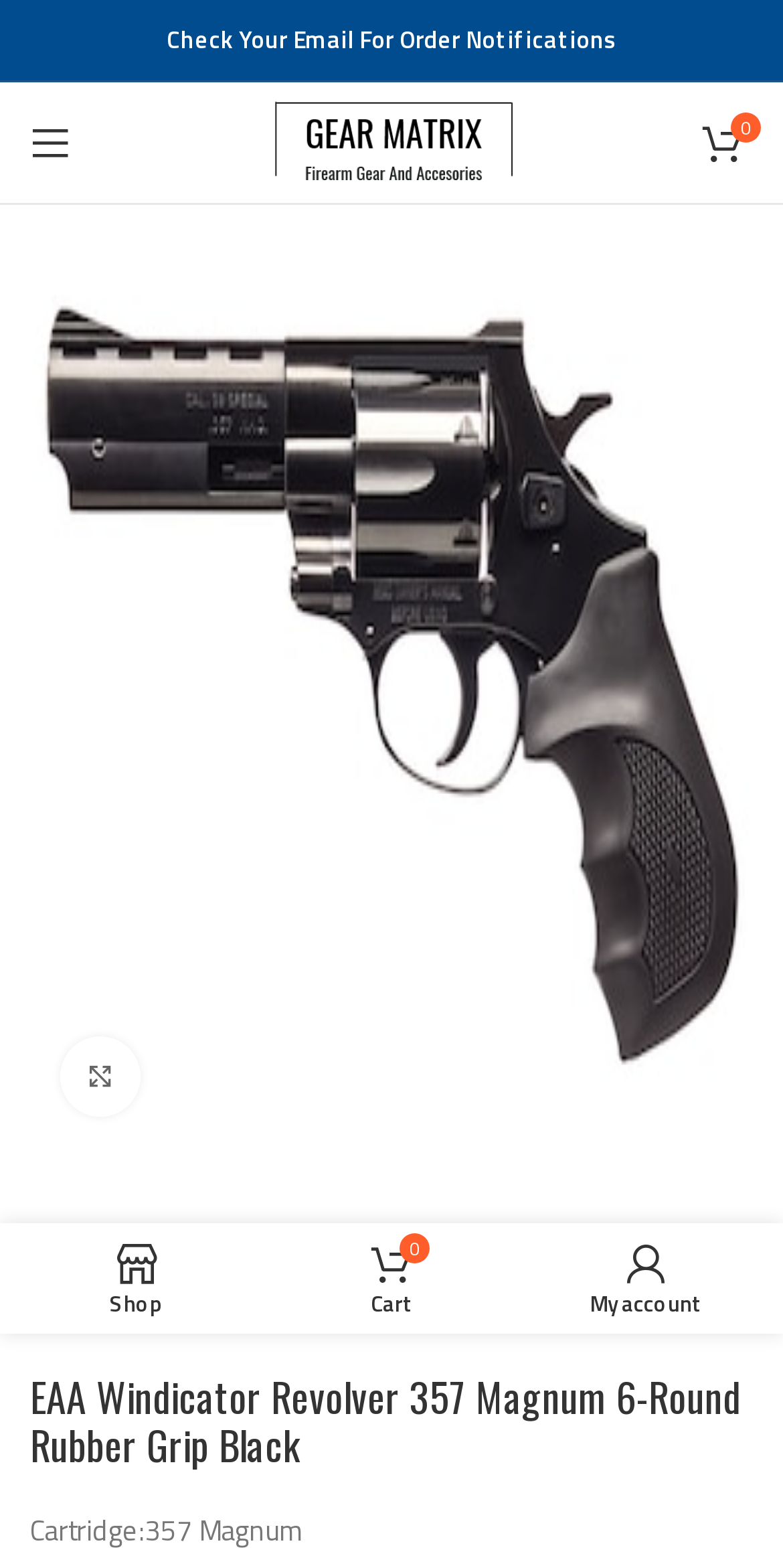Indicate the bounding box coordinates of the clickable region to achieve the following instruction: "View product details."

[0.044, 0.15, 0.956, 0.726]